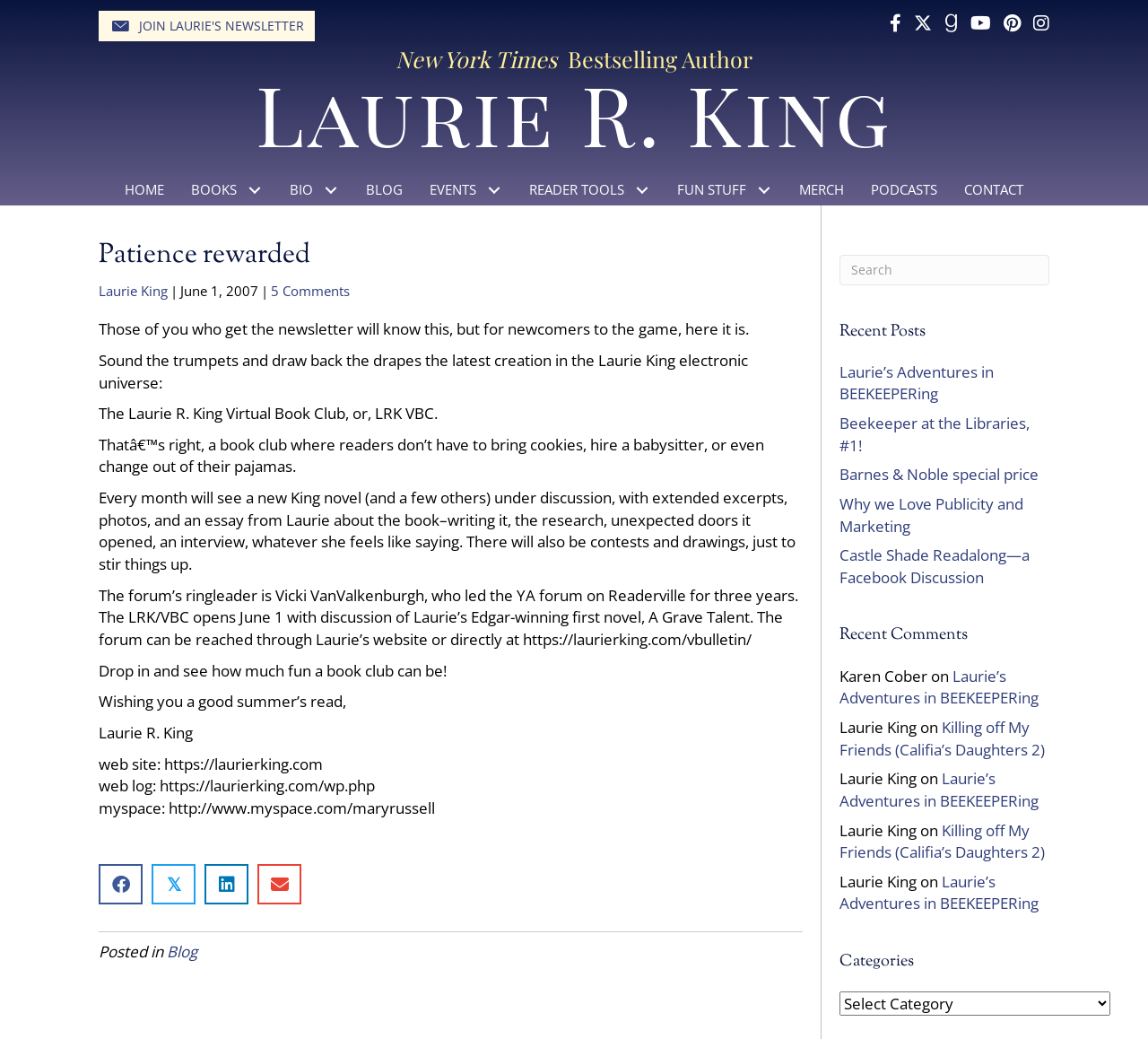Convey a detailed summary of the webpage, mentioning all key elements.

This webpage is about author Laurie R. King, featuring her newsletter, books, and other related content. At the top, there is a button to join her newsletter and a heading that reads "New York Times Bestselling Author" with a link to the same title. Below this, there is another heading with the author's name, Laurie R. King, with a link to her name.

The primary navigation menu is located below the author's name, with links to various sections such as HOME, BOOKS, BIO, BLOG, EVENTS, READER TOOLS, FUN STUFF, MERCH, PODCASTS, and CONTACT. Each of these links has a submenu with additional options.

The main content of the page is a blog post announcing the launch of the Laurie R. King Virtual Book Club, where readers can discuss her novels online. The post explains the concept of the book club, including the discussion of a new King novel every month, with extended excerpts, photos, and an essay from the author. There are also contests and drawings to be held.

Below the blog post, there are links to share the content on Facebook, Twitter, LinkedIn, and Email. There is also a section with recent posts, including links to other blog articles, and a section with recent comments, featuring comments from users.

On the right side of the page, there are three complementary sections. The first section has a search box. The second section displays recent posts, with links to other blog articles. The third section displays recent comments, featuring comments from users. At the bottom of the page, there is a section with categories, featuring a combobox with various options.